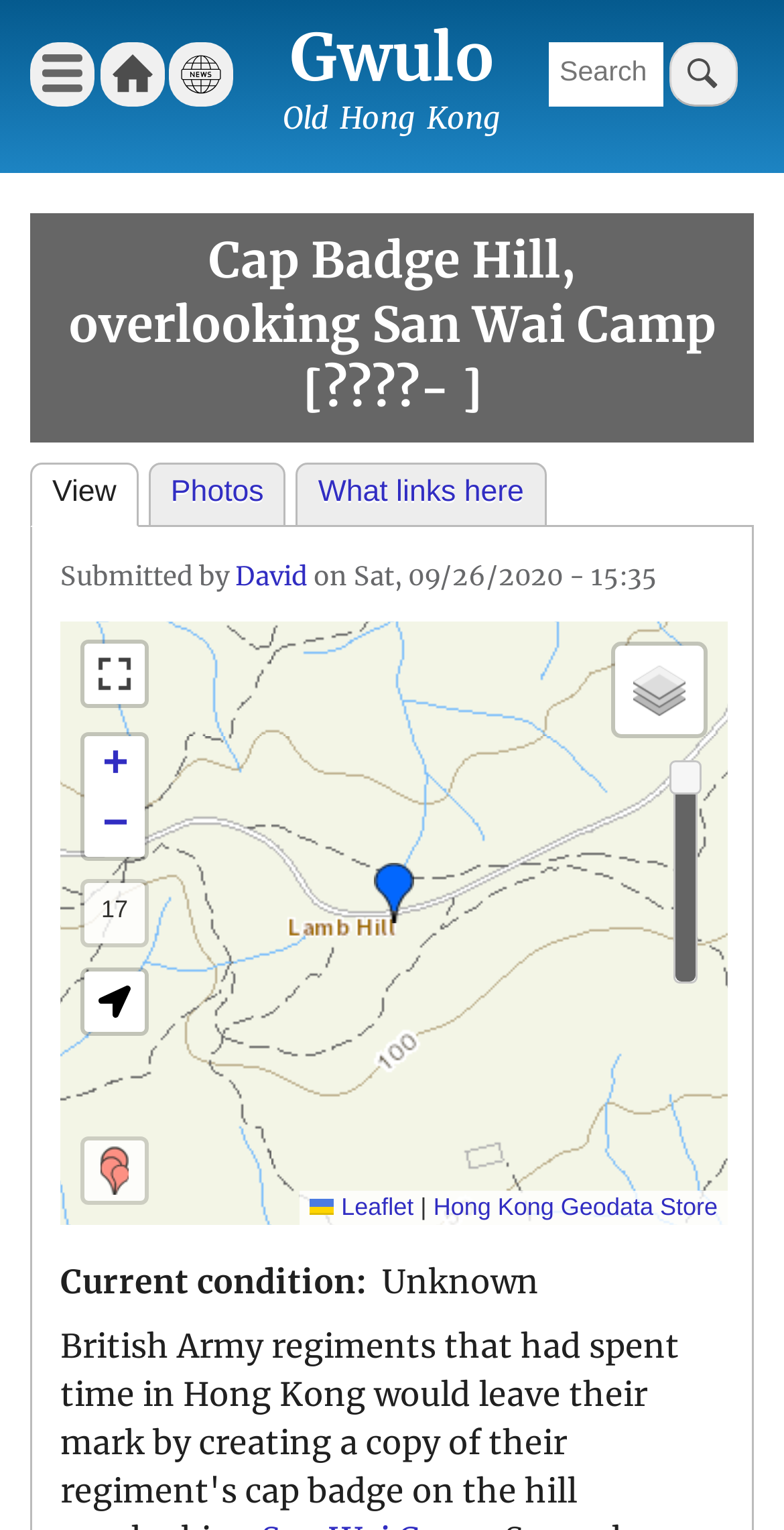What type of map is displayed on the webpage?
From the image, respond with a single word or phrase.

Leaflet map